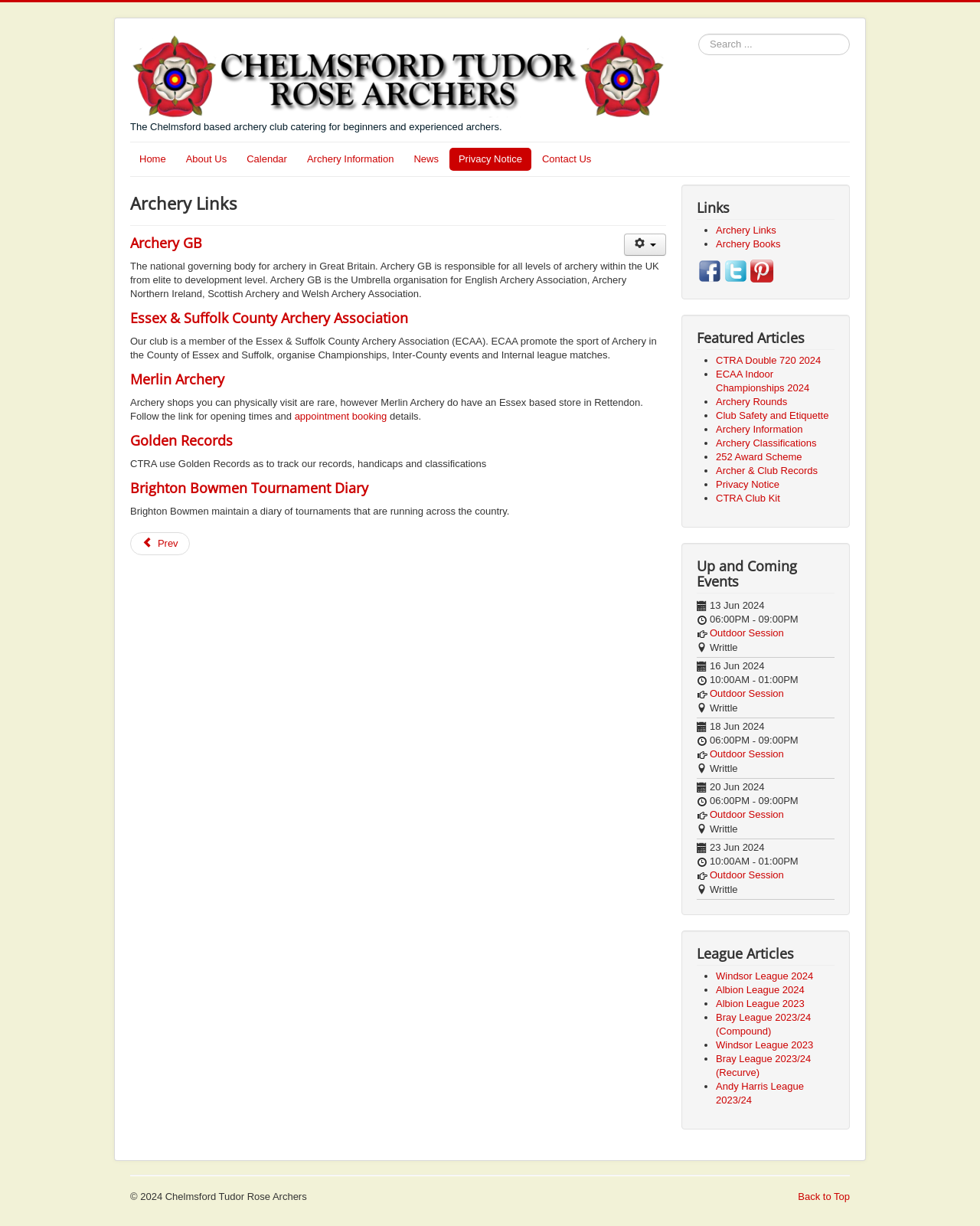What is the name of the archery club?
Answer the question using a single word or phrase, according to the image.

Chelmsford Tudor Rose Archers